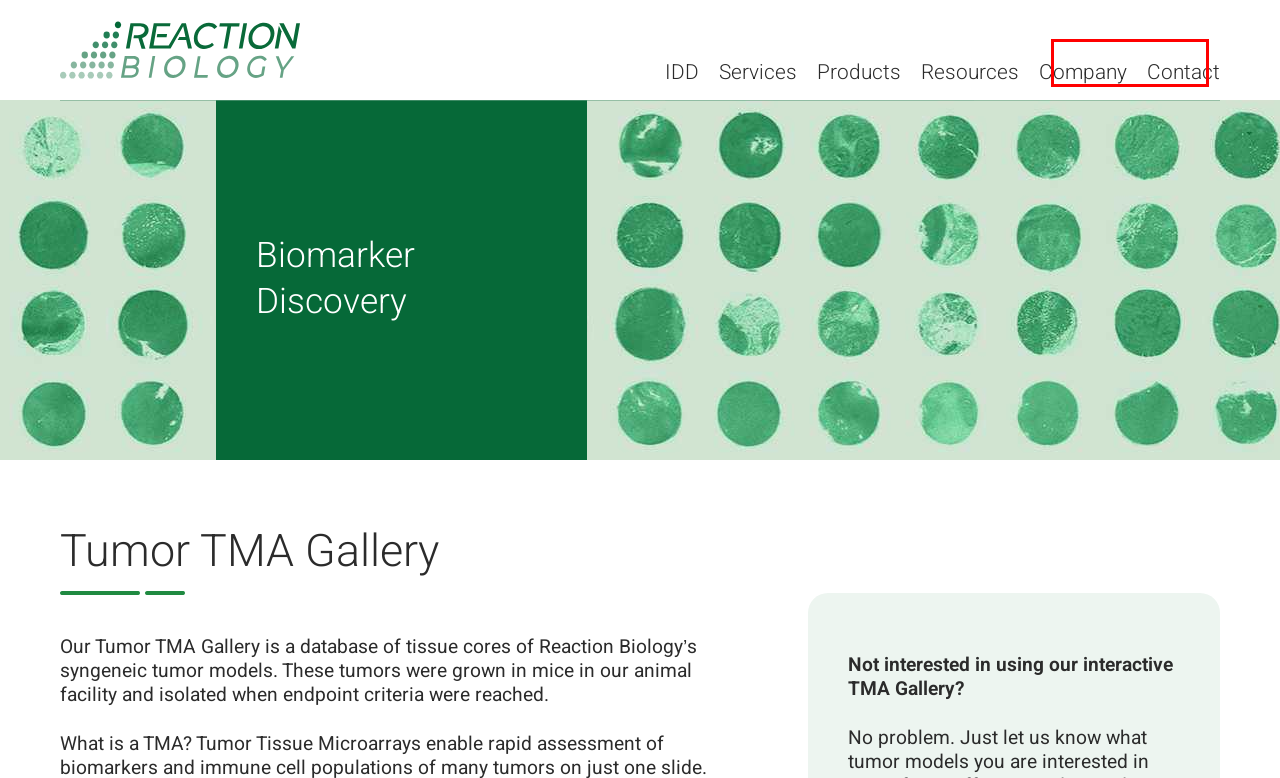Given a screenshot of a webpage with a red bounding box, please pick the webpage description that best fits the new webpage after clicking the element inside the bounding box. Here are the candidates:
A. PARP Proteins
B. Replication-related Assays | Reaction Biology
C. Custom Peptide Services | Reaction Biology
D. Careers at Reaction Biology | Reaction Biology
E. BromoMELT Assay Kit
F. Blog | Reaction Biology
G. SARS-CoV-2 Protease Assay Services | Reaction Biology
H. Epigenetic Inhibitors

D